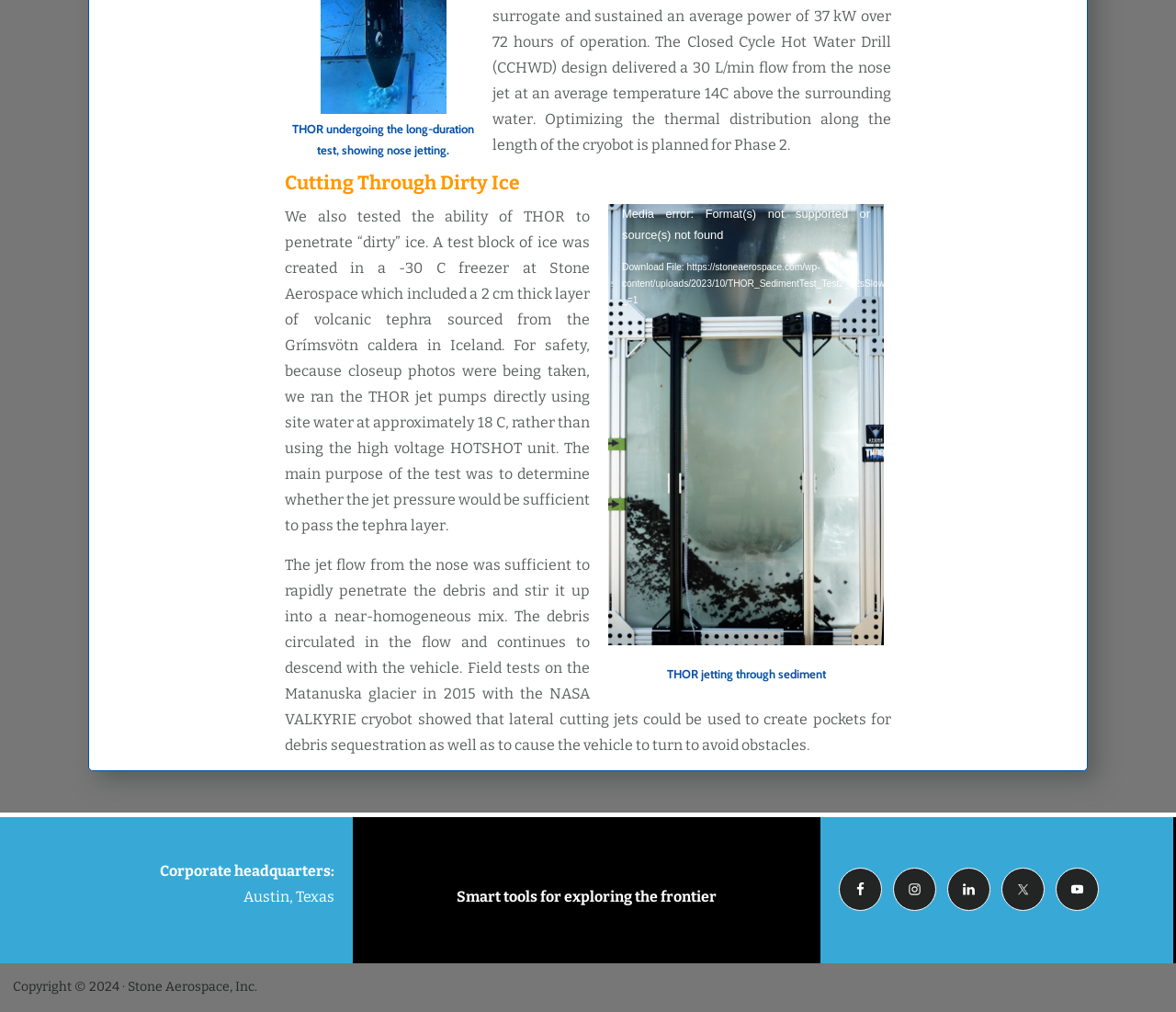What is the temperature of the site water used in the test?
From the image, respond using a single word or phrase.

18 C